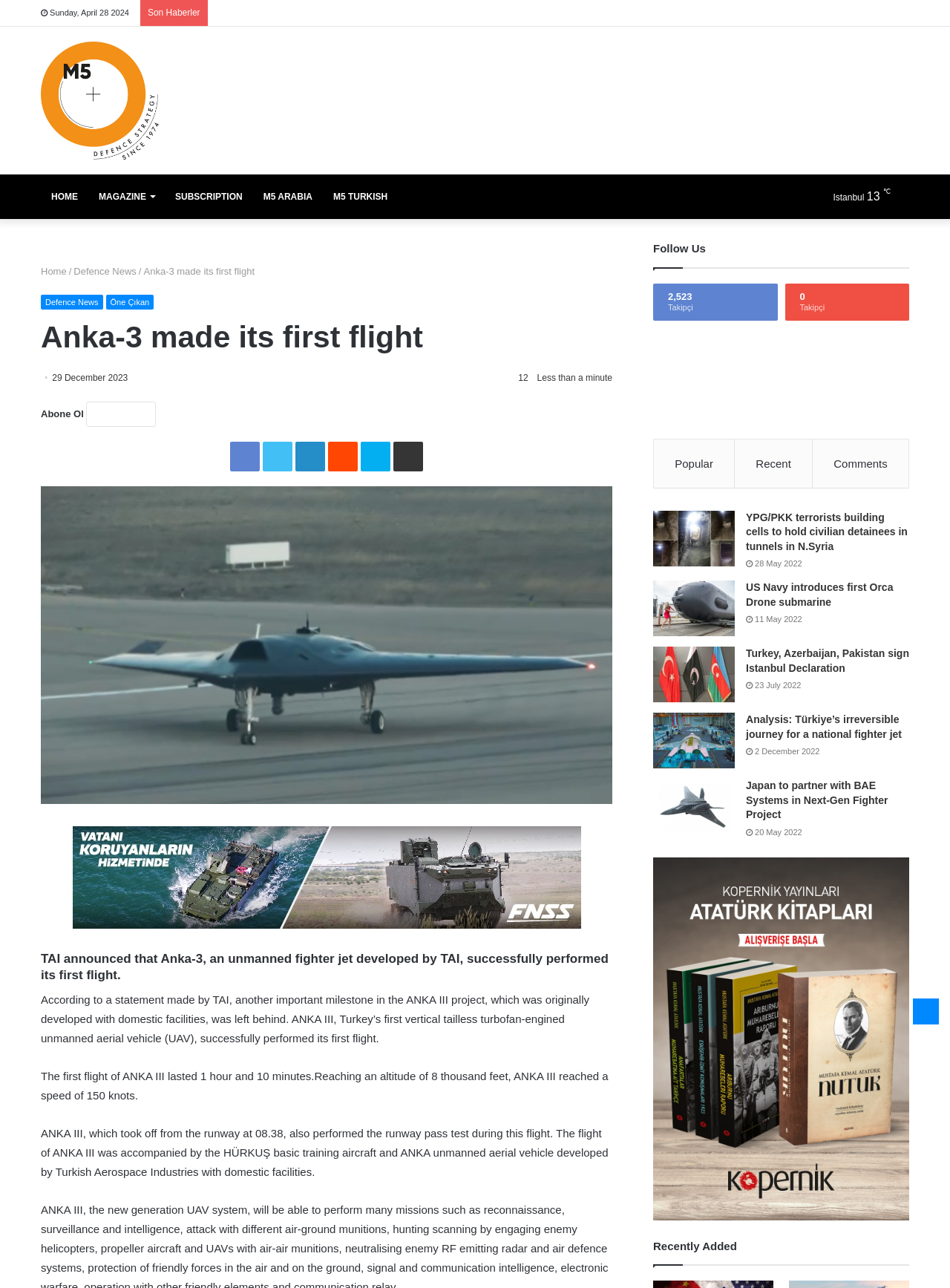Could you identify the text that serves as the heading for this webpage?

Anka-3 made its first flight